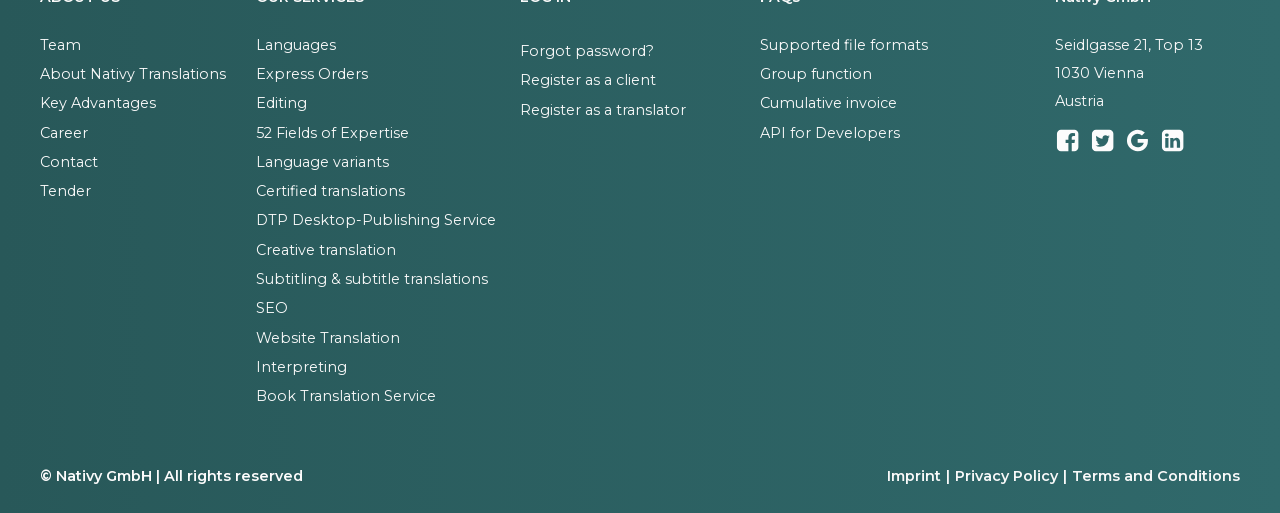Locate the bounding box coordinates of the segment that needs to be clicked to meet this instruction: "Click on Team".

[0.031, 0.066, 0.063, 0.123]